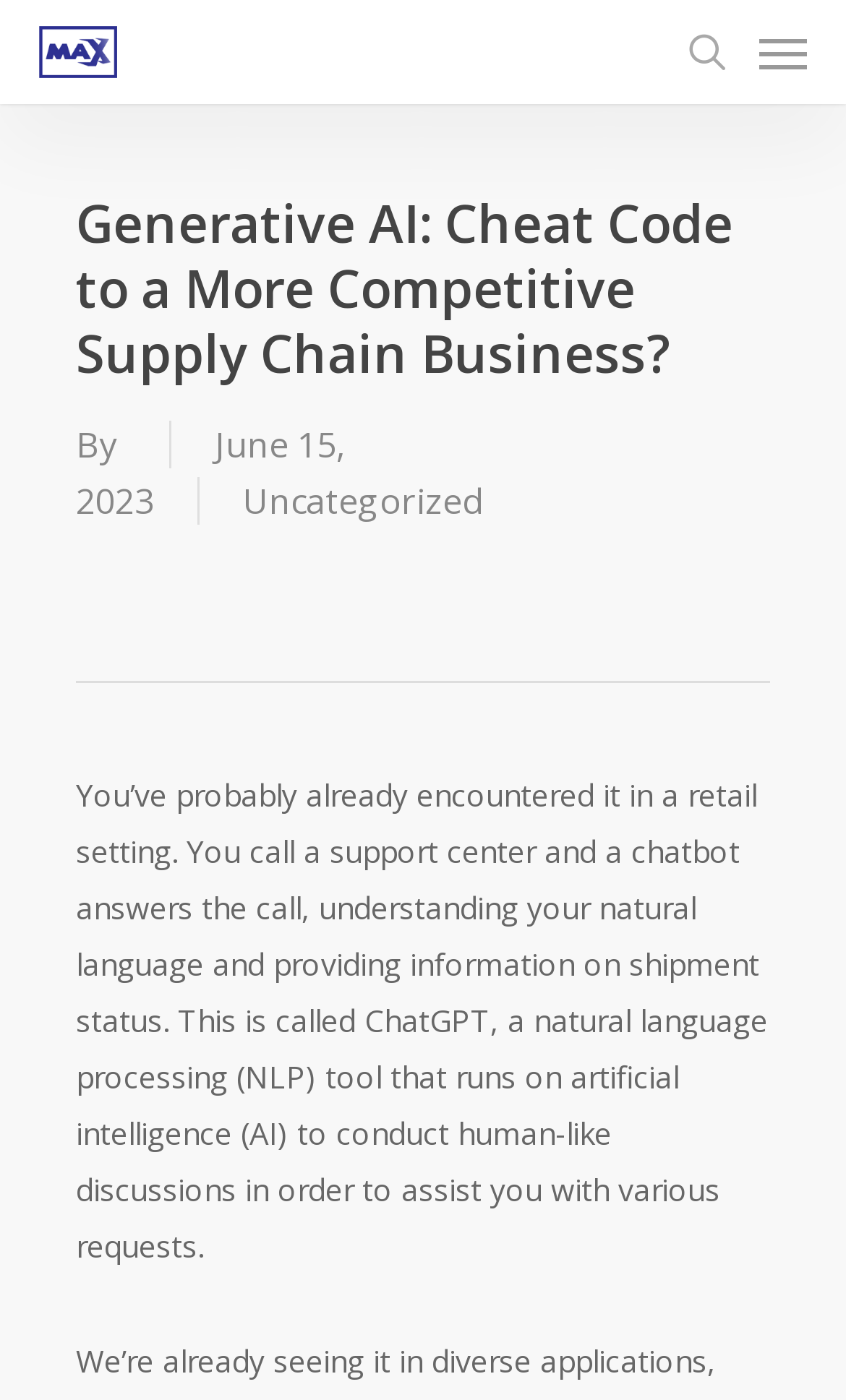Identify and extract the main heading of the webpage.

Generative AI: Cheat Code to a More Competitive Supply Chain Business?